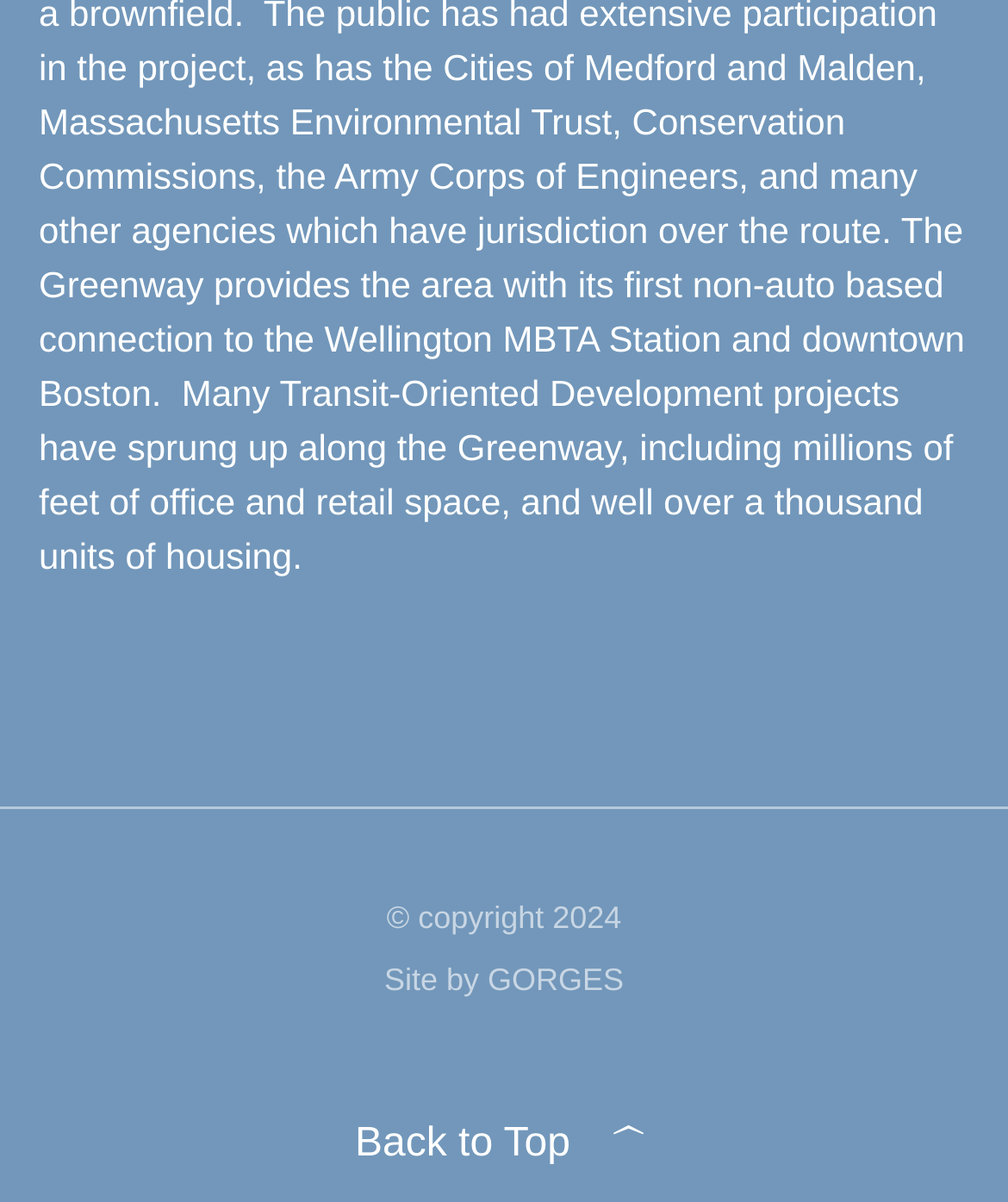Locate the UI element described as follows: "GORGES". Return the bounding box coordinates as four float numbers between 0 and 1 in the order [left, top, right, bottom].

[0.484, 0.8, 0.619, 0.831]